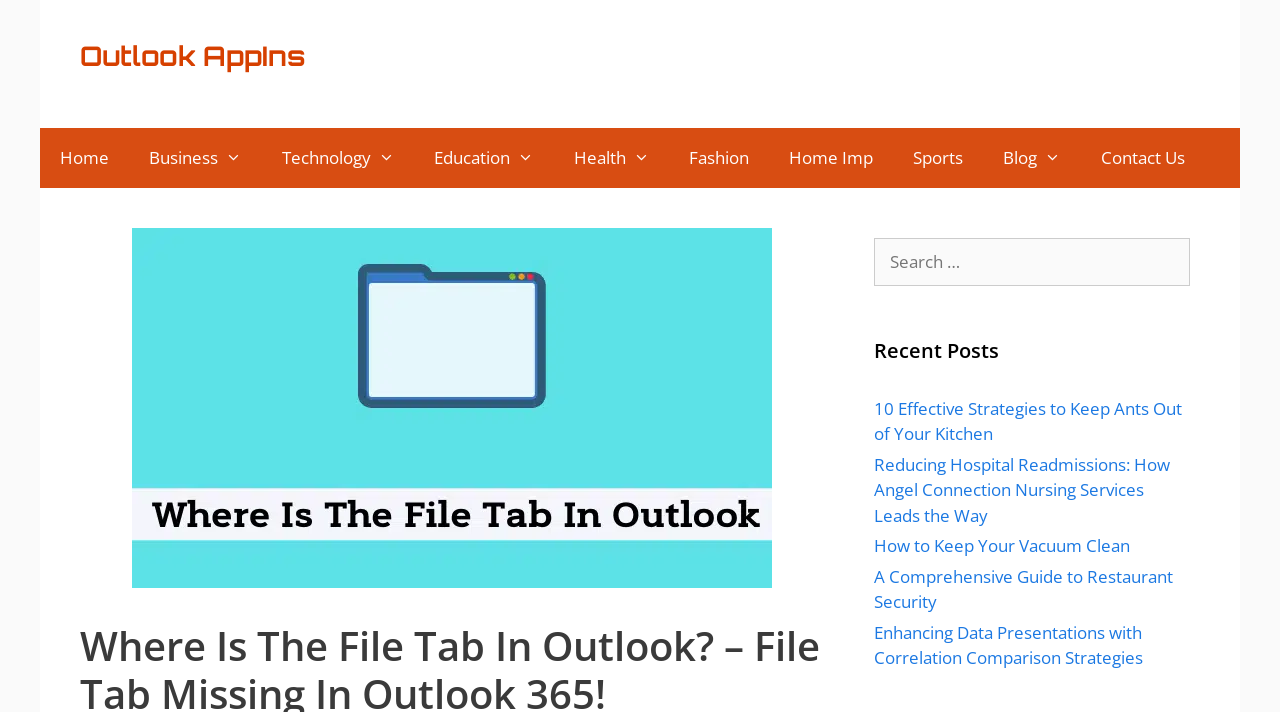Indicate the bounding box coordinates of the clickable region to achieve the following instruction: "Click on the 'Home' link."

[0.031, 0.18, 0.101, 0.265]